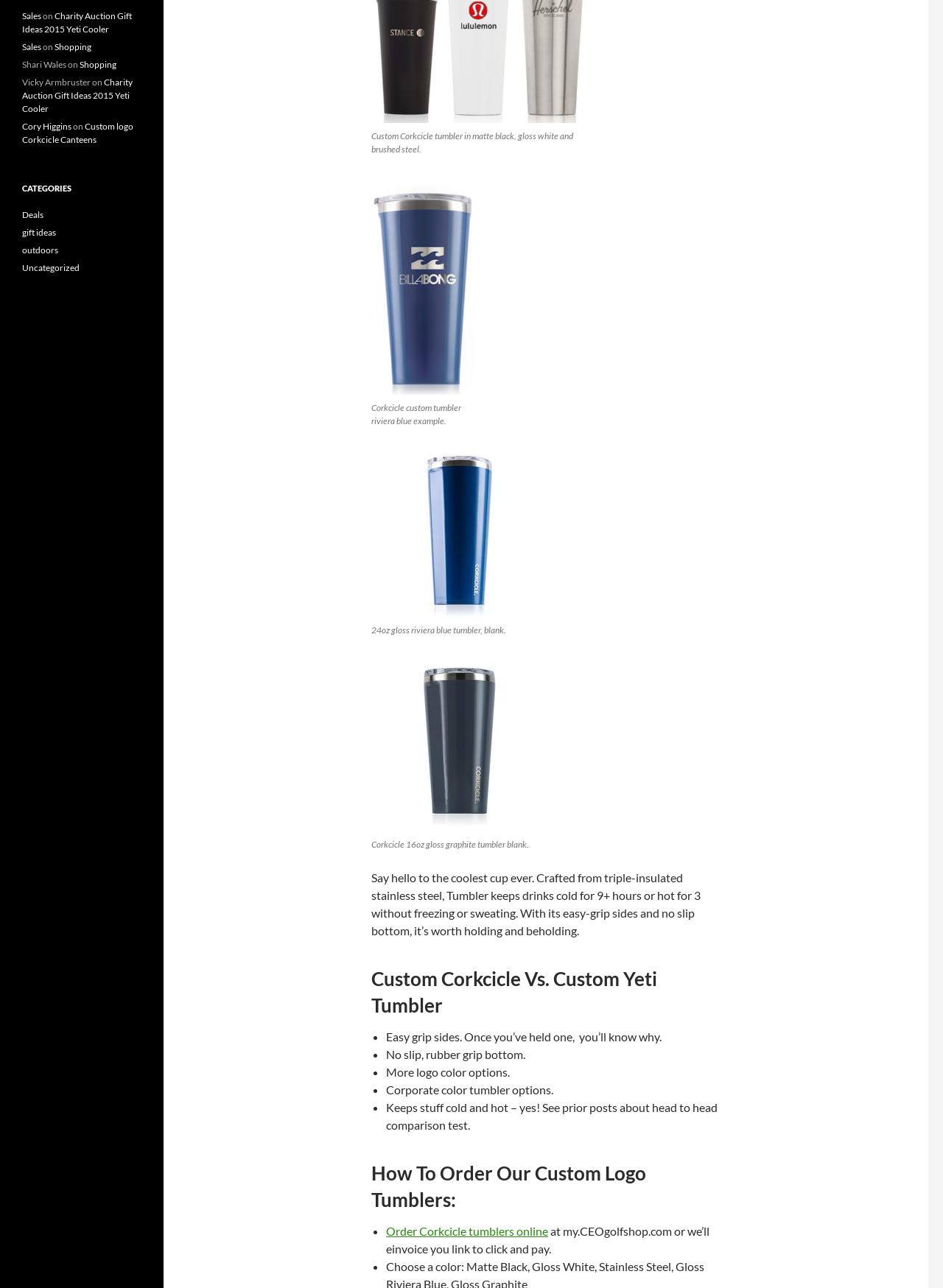Given the following UI element description: "Shopping", find the bounding box coordinates in the webpage screenshot.

[0.084, 0.046, 0.123, 0.054]